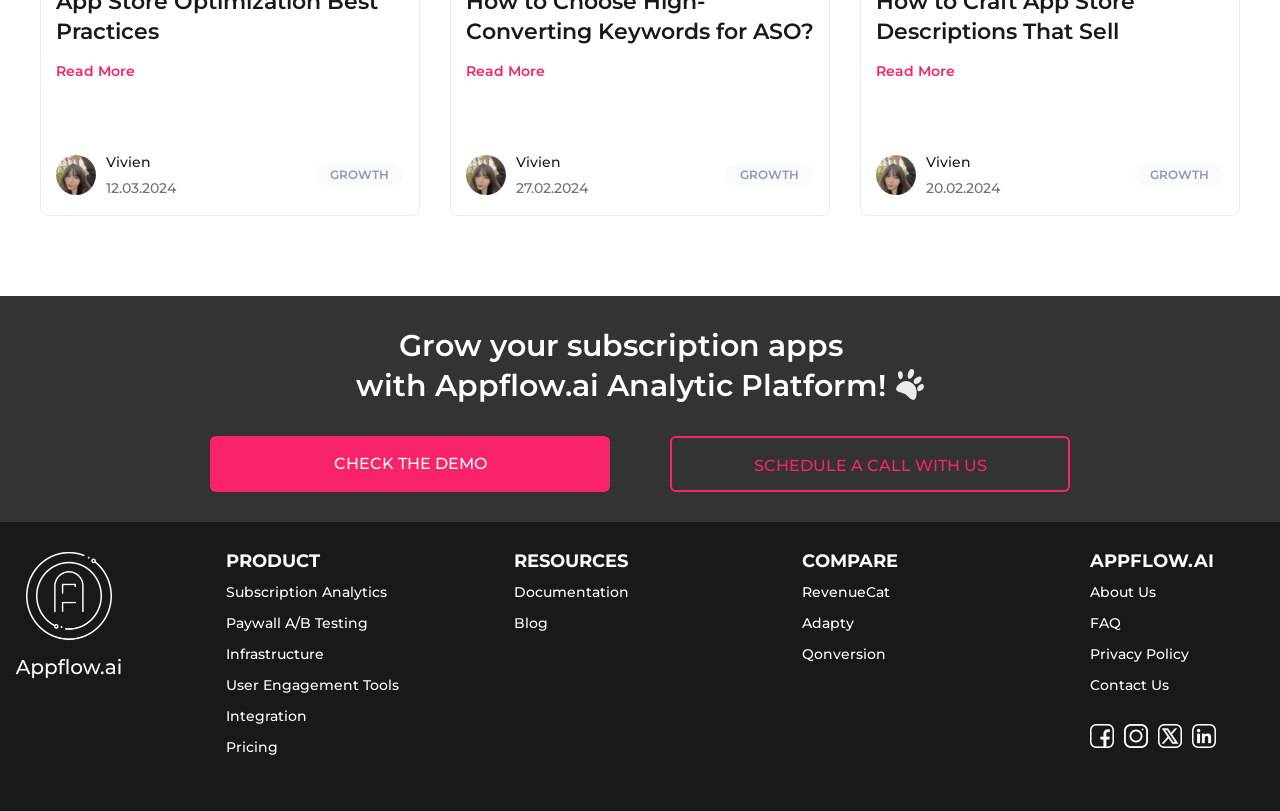Determine the bounding box coordinates of the clickable region to carry out the instruction: "Check the demo".

[0.164, 0.538, 0.477, 0.607]